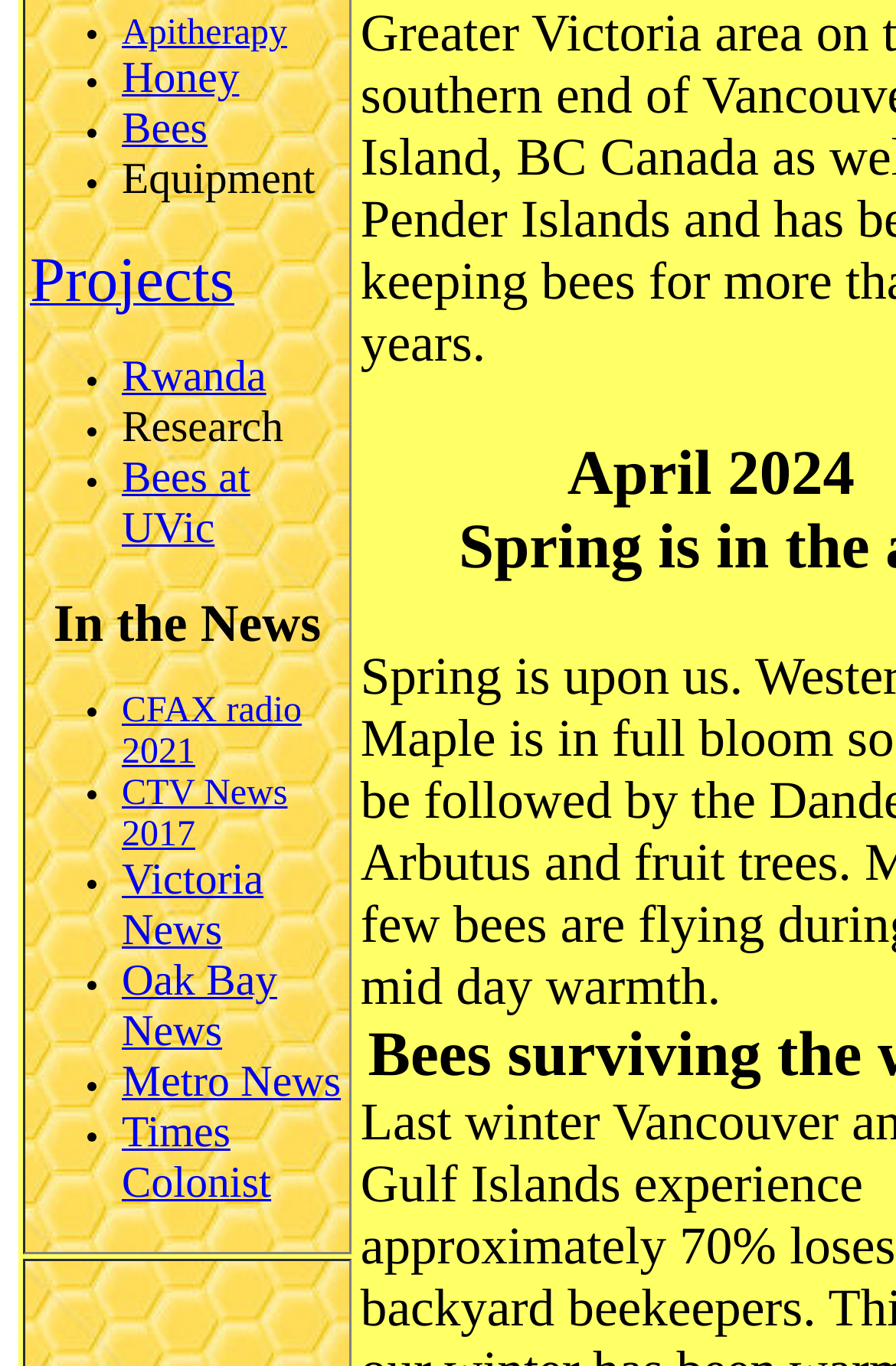What is the last news item listed?
Answer the question with a single word or phrase by looking at the picture.

Times Colonist